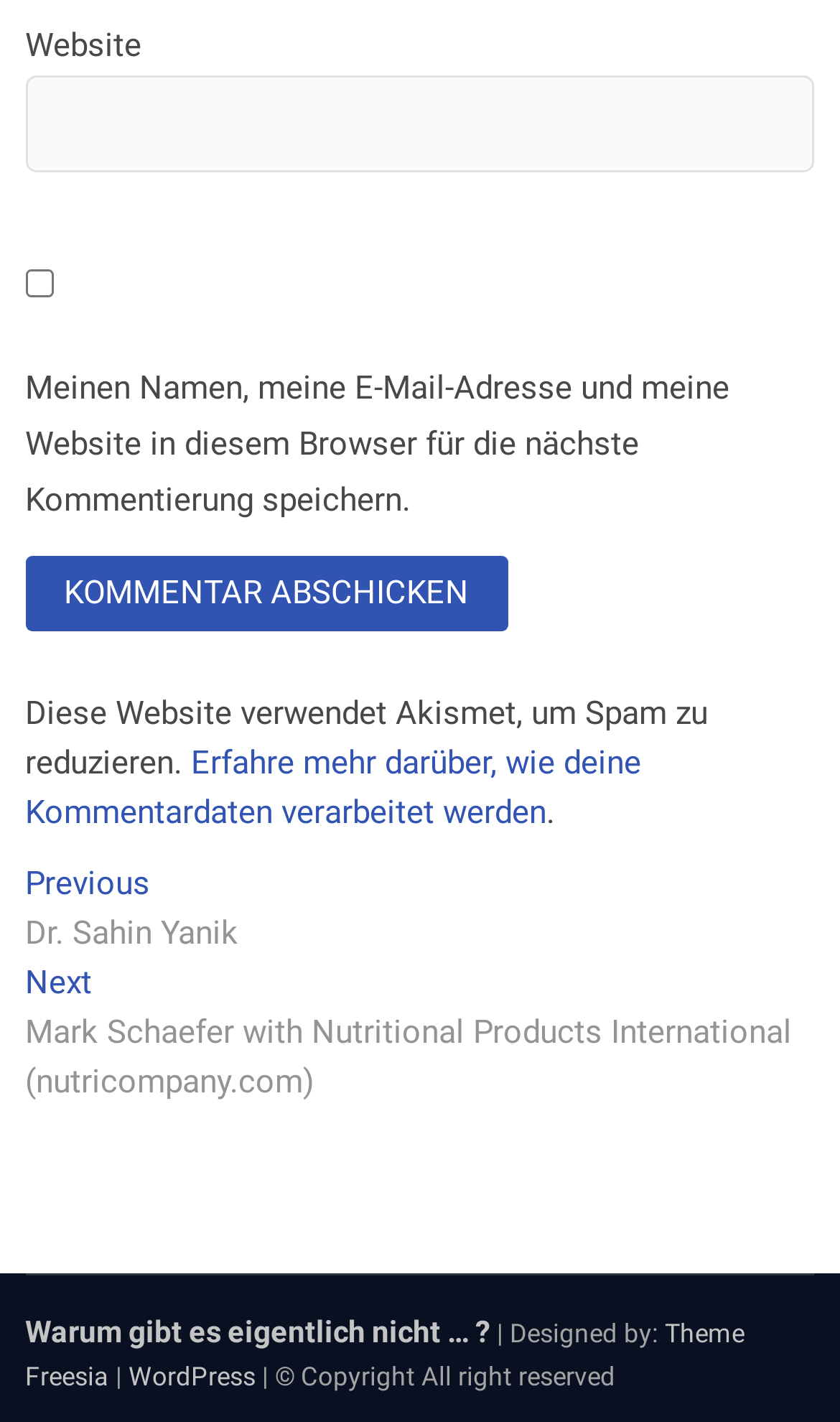What is the purpose of the checkbox?
Refer to the image and give a detailed answer to the question.

The checkbox is located below the website textbox and has a description 'Meinen Namen, meine E-Mail-Adresse und meine Website in diesem Browser für die nächste Kommentierung speichern.' which translates to 'Save my name, email, and website in this browser for the next comment.' This suggests that the checkbox is used to save the user's information for future comments.